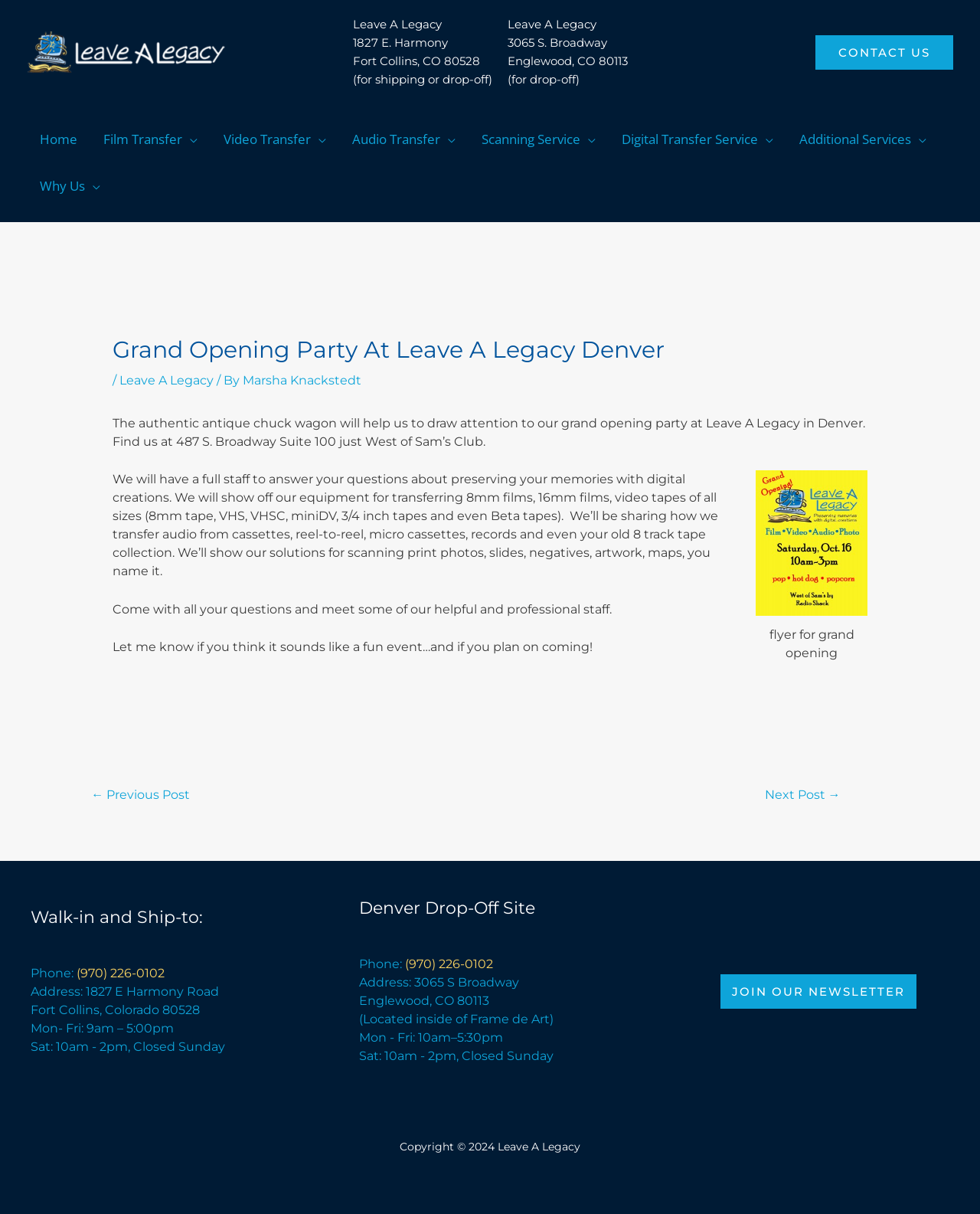What is the address of the Fort Collins location?
Can you give a detailed and elaborate answer to the question?

I found the address by looking at the 'Walk-in and Ship-to:' section, where it lists the address as 1827 E Harmony Road, Fort Collins, Colorado 80528.